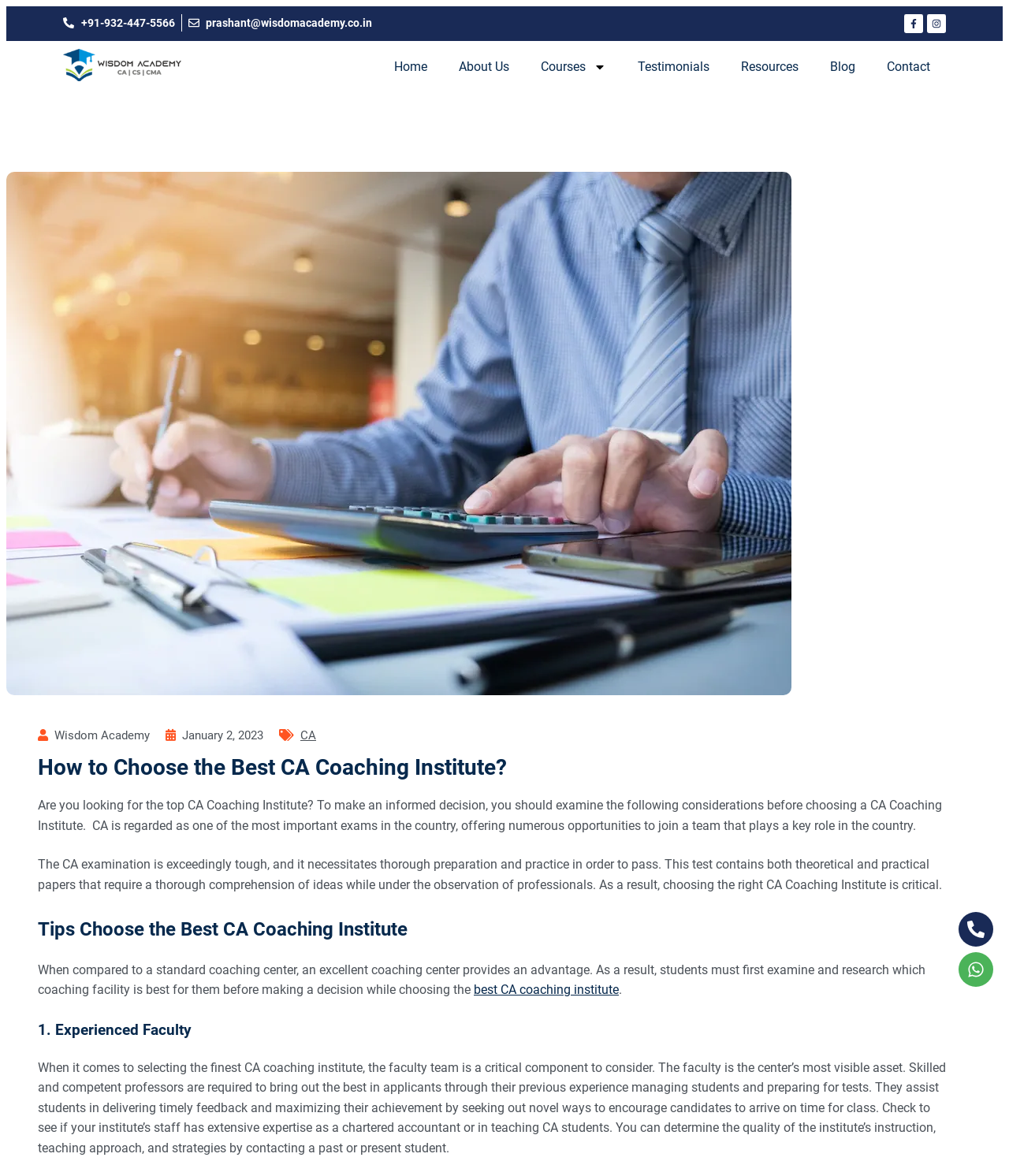Answer the question below using just one word or a short phrase: 
What should students examine before choosing a CA Coaching Institute?

The following considerations